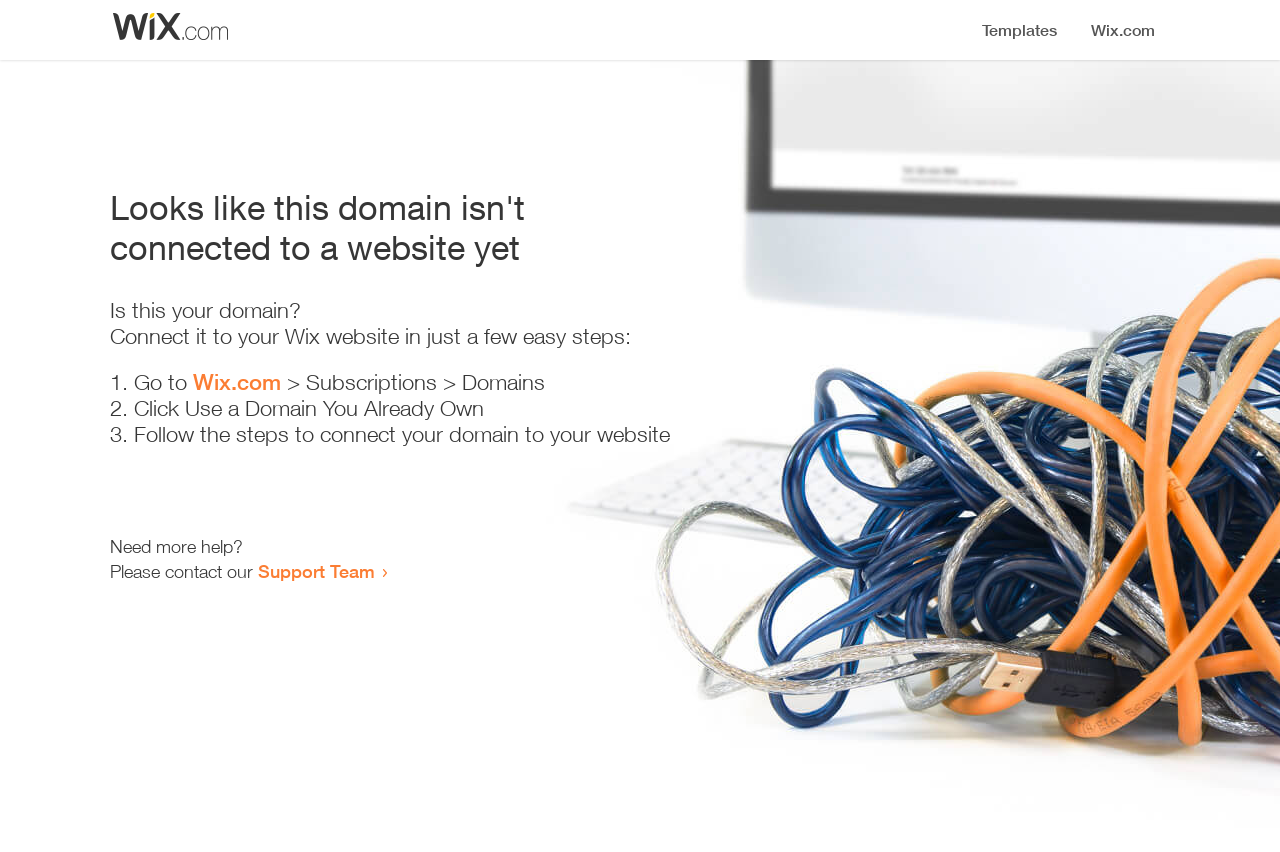Given the element description, predict the bounding box coordinates in the format (top-left x, top-left y, bottom-right x, bottom-right y), using floating point numbers between 0 and 1: # artificial intelligence

None